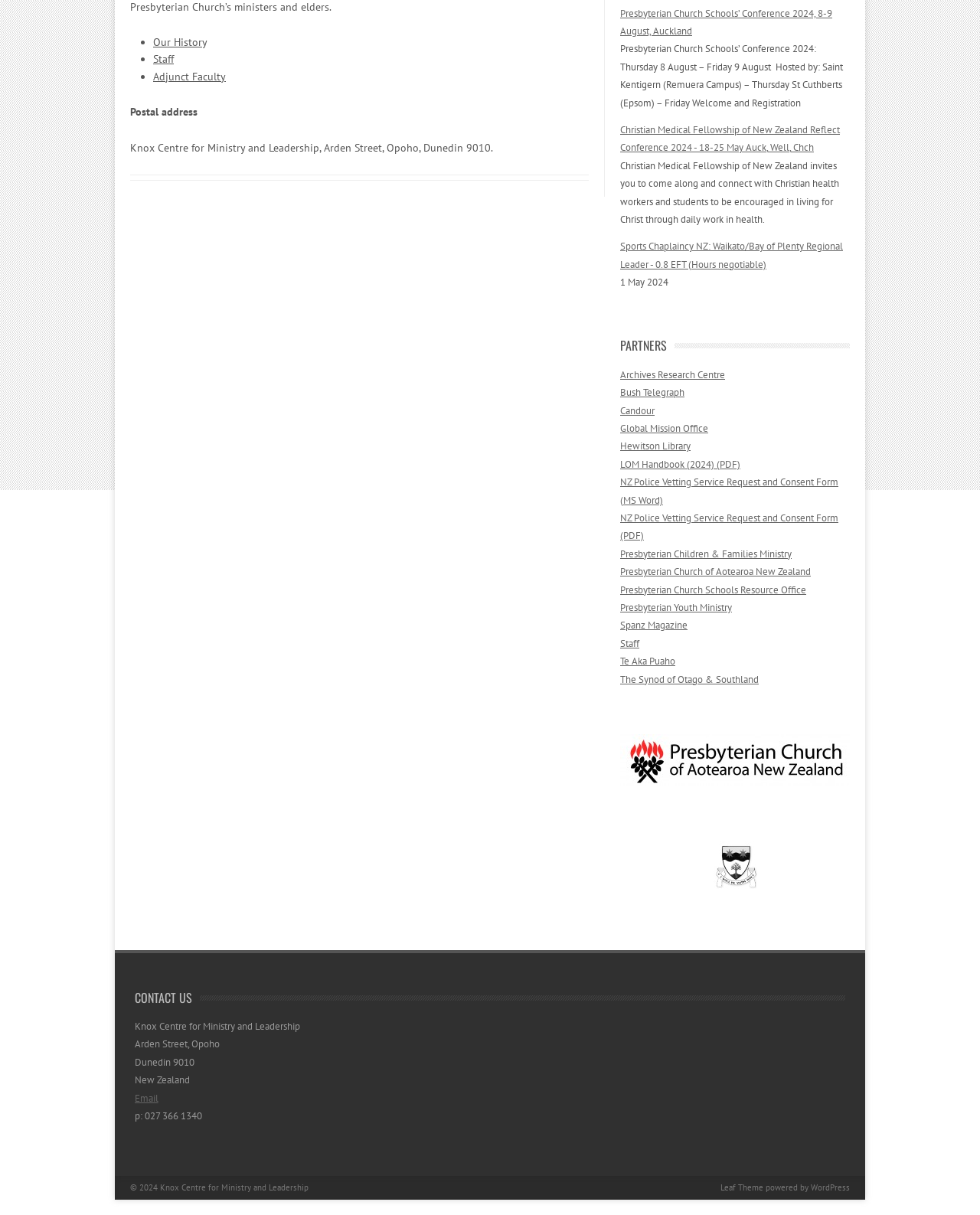Provide the bounding box coordinates, formatted as (top-left x, top-left y, bottom-right x, bottom-right y), with all values being floating point numbers between 0 and 1. Identify the bounding box of the UI element that matches the description: Presbyterian Youth Ministry

[0.633, 0.495, 0.747, 0.505]